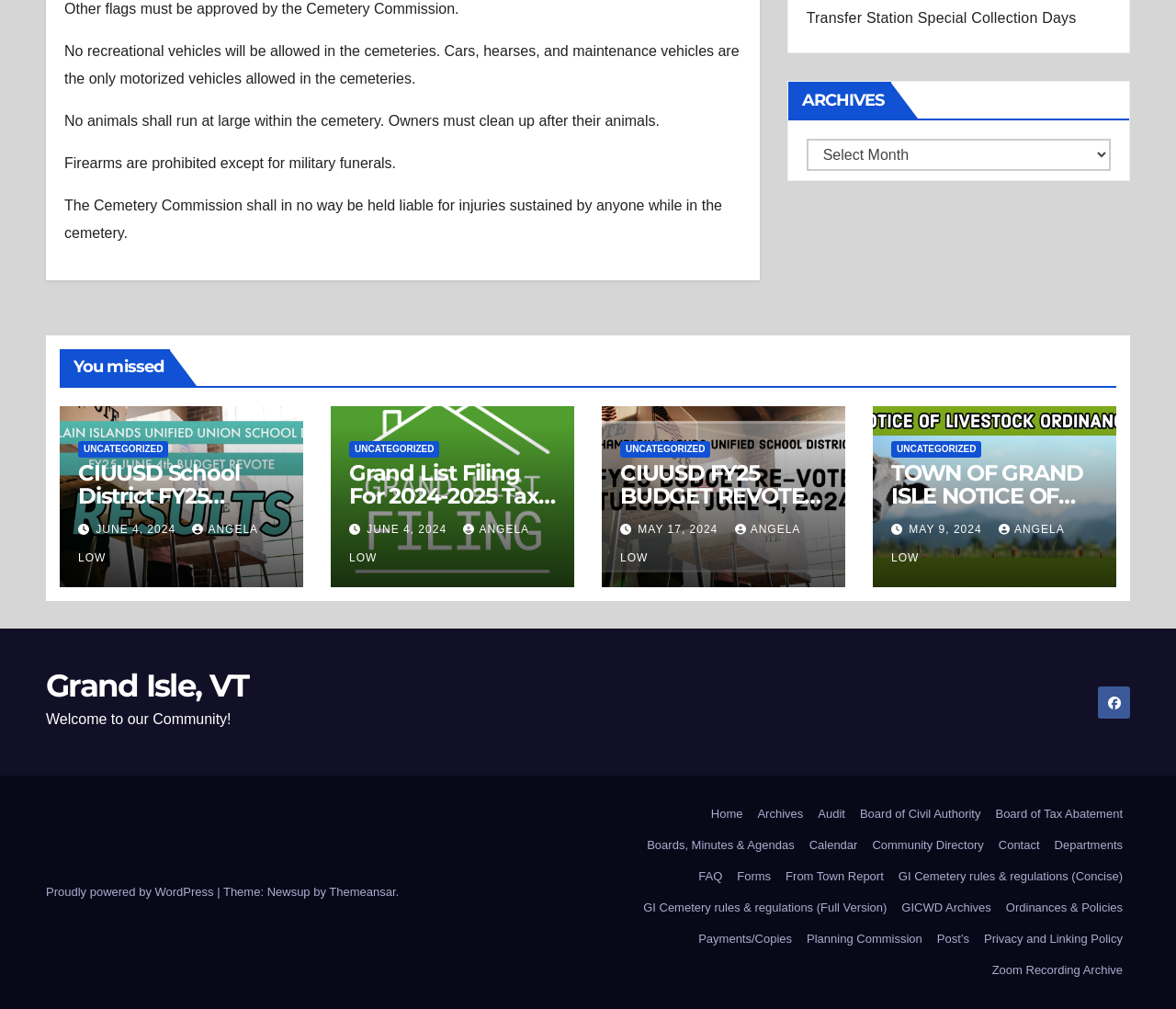Predict the bounding box for the UI component with the following description: "Board of Civil Authority".

[0.725, 0.792, 0.84, 0.823]